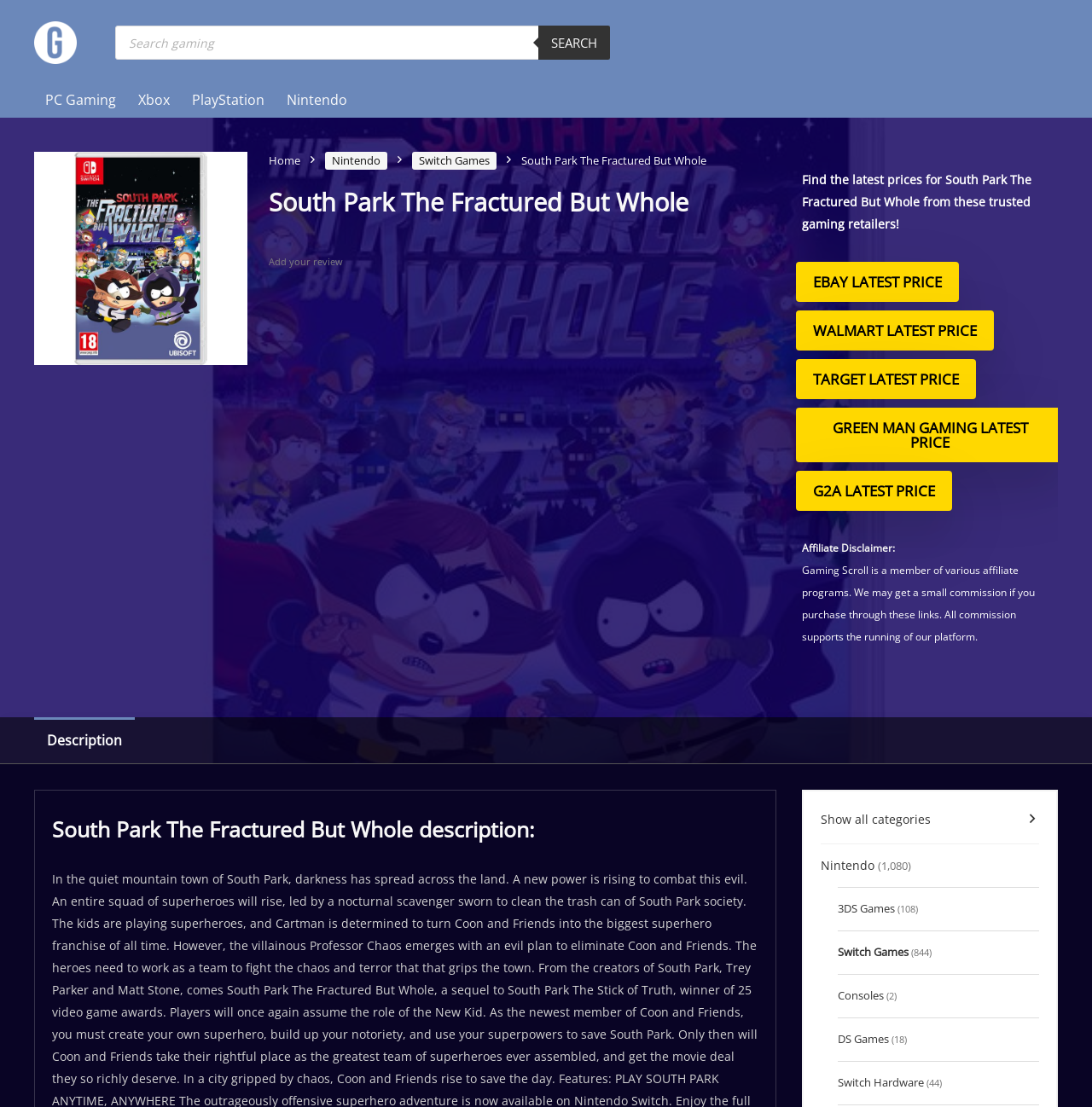Illustrate the webpage with a detailed description.

This webpage is about finding the best deals and information for the video game "South Park The Fractured But Whole" in 2022. At the top left, there is a logo of "Gaming Scroll" with a link to the website. Next to it, there is a search bar with a "Search" button. Below the search bar, there are links to different gaming platforms, including PC Gaming, Xbox, PlayStation, and Nintendo.

On the left side, there is a figure with a link, and below it, there is a navigation menu with links to "Home", "Nintendo", and "Switch Games". The main title of the webpage, "South Park The Fractured But Whole", is displayed prominently in the middle of the page.

Below the title, there is a call to action to add a review, and a paragraph of text that explains the purpose of the webpage, which is to find the latest prices for the game from trusted gaming retailers. There are five links to different retailers, including EBAY, WALMART, TARGET, GREEN MAN GAMING, and G2A, each with a "LATEST PRICE" label.

Further down, there is an affiliate disclaimer that explains how the website earns commissions from purchases made through the links. Below the disclaimer, there is a link to a description of the game, and a heading that says "South Park The Fractured But Whole description:". 

On the right side, there are links to different categories, including Nintendo, 3DS Games, Switch Games, Consoles, DS Games, and Switch Hardware, each with a number in parentheses indicating the number of items in that category.